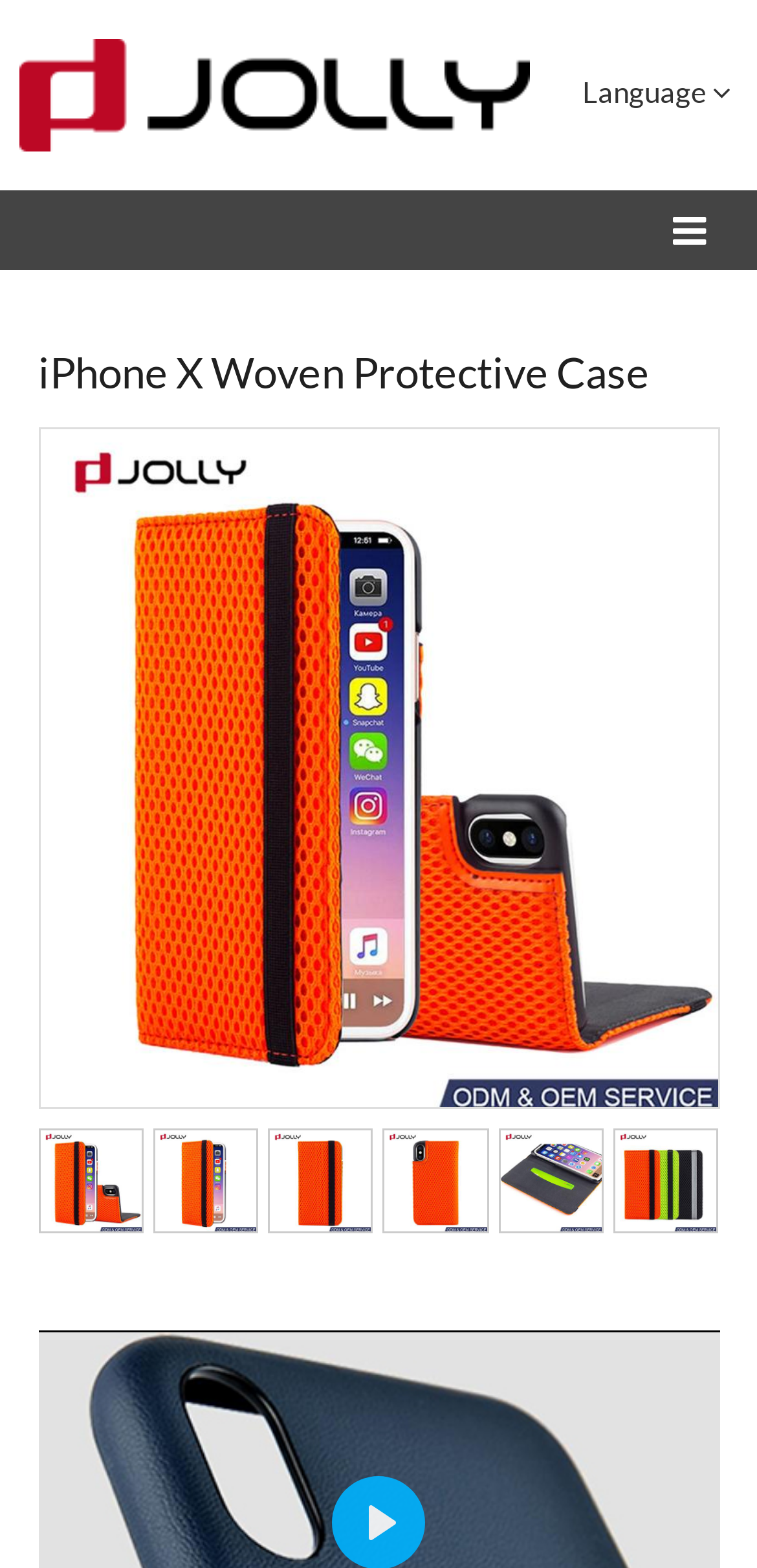Examine the image carefully and respond to the question with a detailed answer: 
What is the company name mentioned on this webpage?

I found a link element with OCR text 'Dongguan Jolly Industries Limited' which is likely to be the company name mentioned on this webpage.